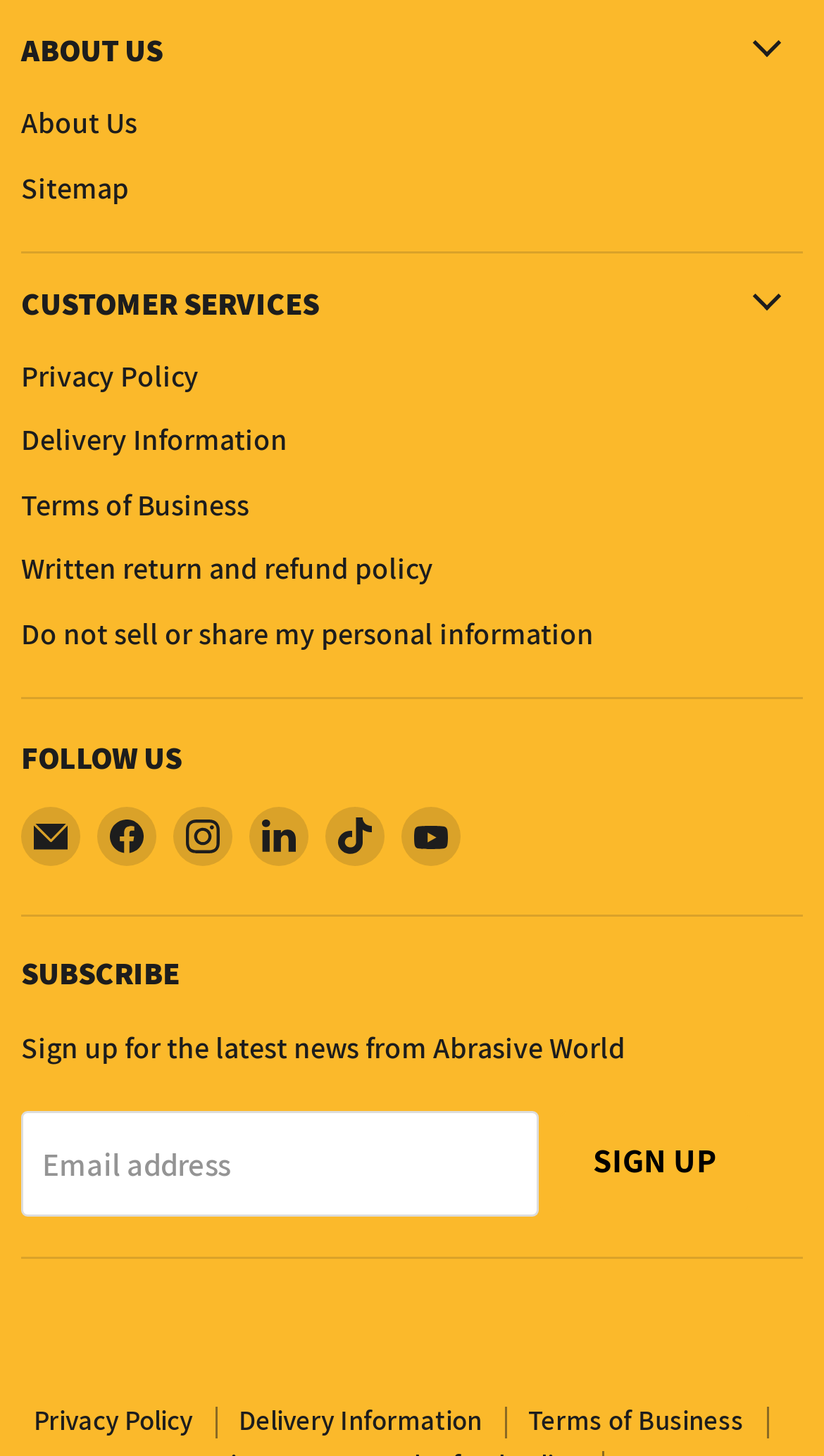Please find and report the bounding box coordinates of the element to click in order to perform the following action: "Find us on LinkedIn". The coordinates should be expressed as four float numbers between 0 and 1, in the format [left, top, right, bottom].

[0.303, 0.928, 0.374, 0.968]